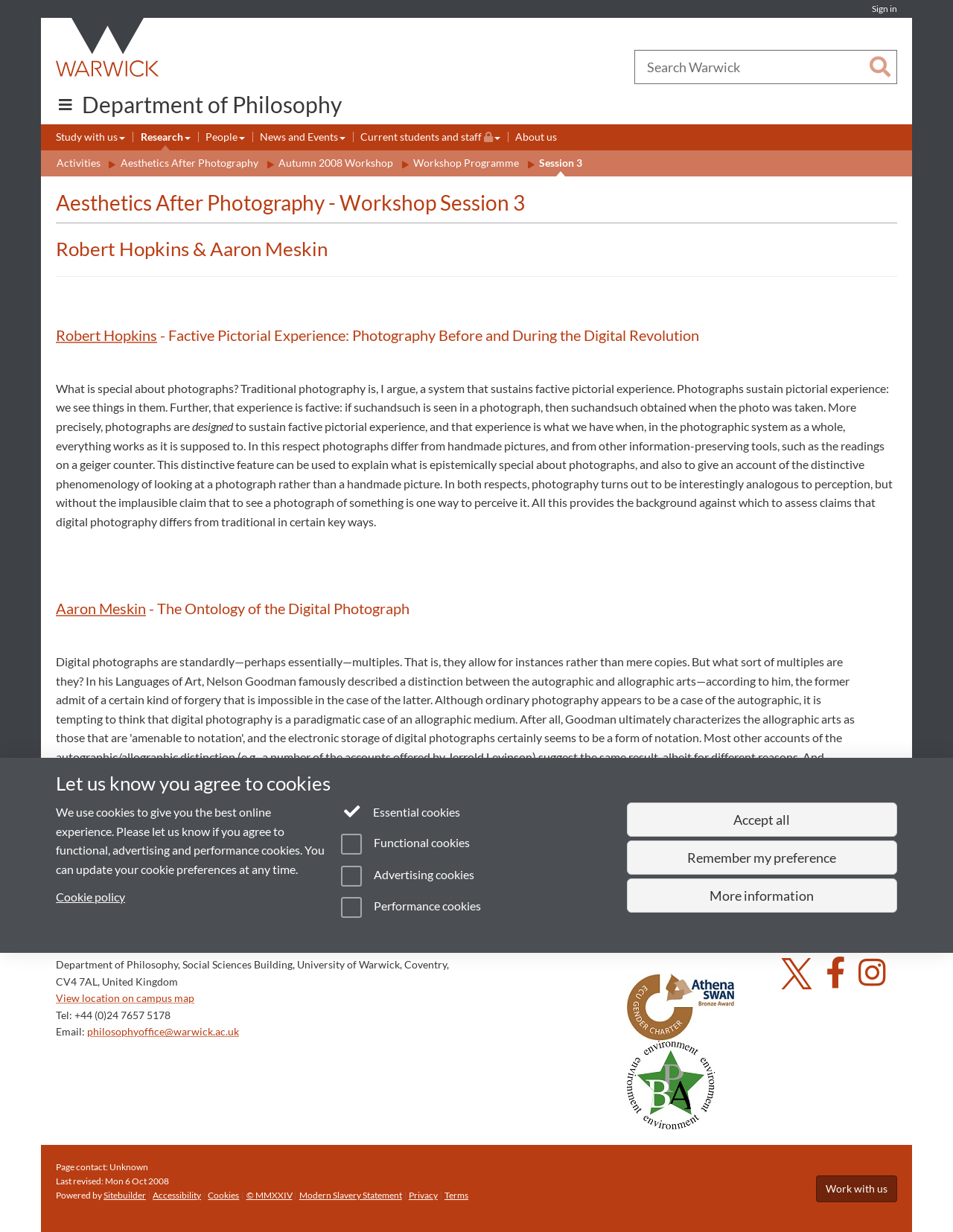Specify the bounding box coordinates of the element's region that should be clicked to achieve the following instruction: "View location on campus map". The bounding box coordinates consist of four float numbers between 0 and 1, in the format [left, top, right, bottom].

[0.059, 0.805, 0.204, 0.815]